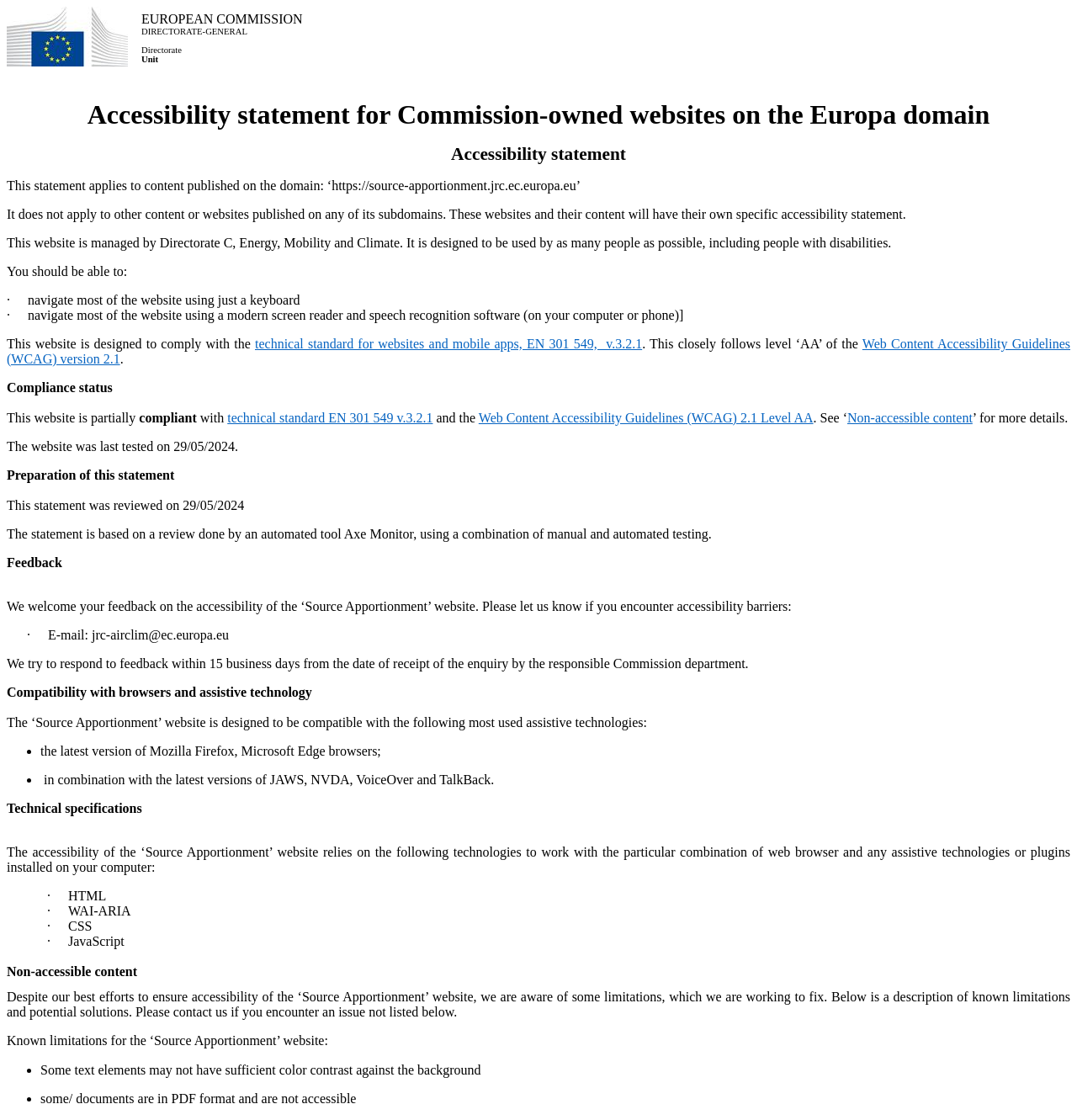What is the main title displayed on this webpage?

Accessibility statement for Commission-owned websites on the Europa domain